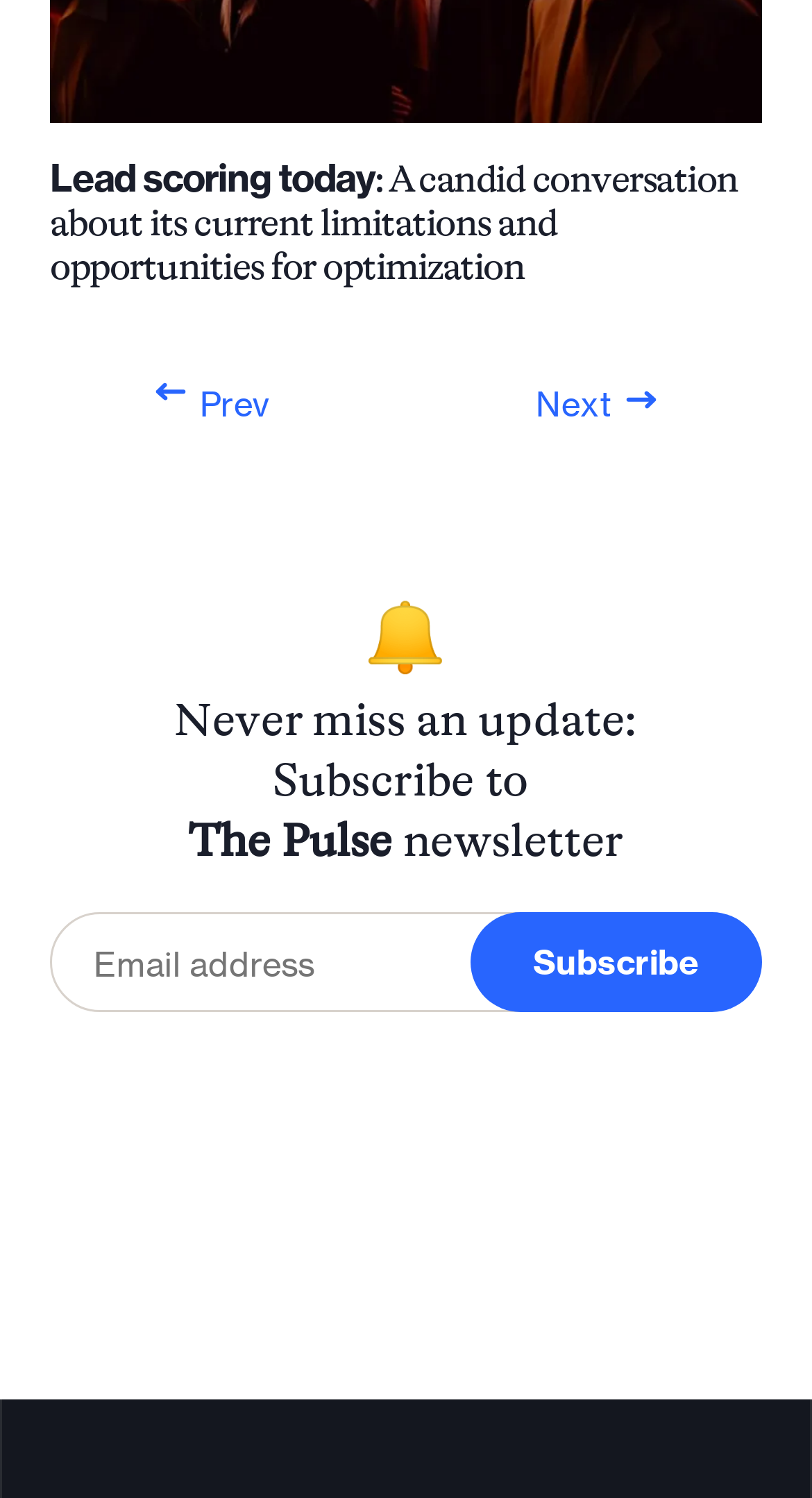Given the webpage screenshot, identify the bounding box of the UI element that matches this description: "name="email" placeholder="Email address"".

[0.062, 0.609, 0.856, 0.676]